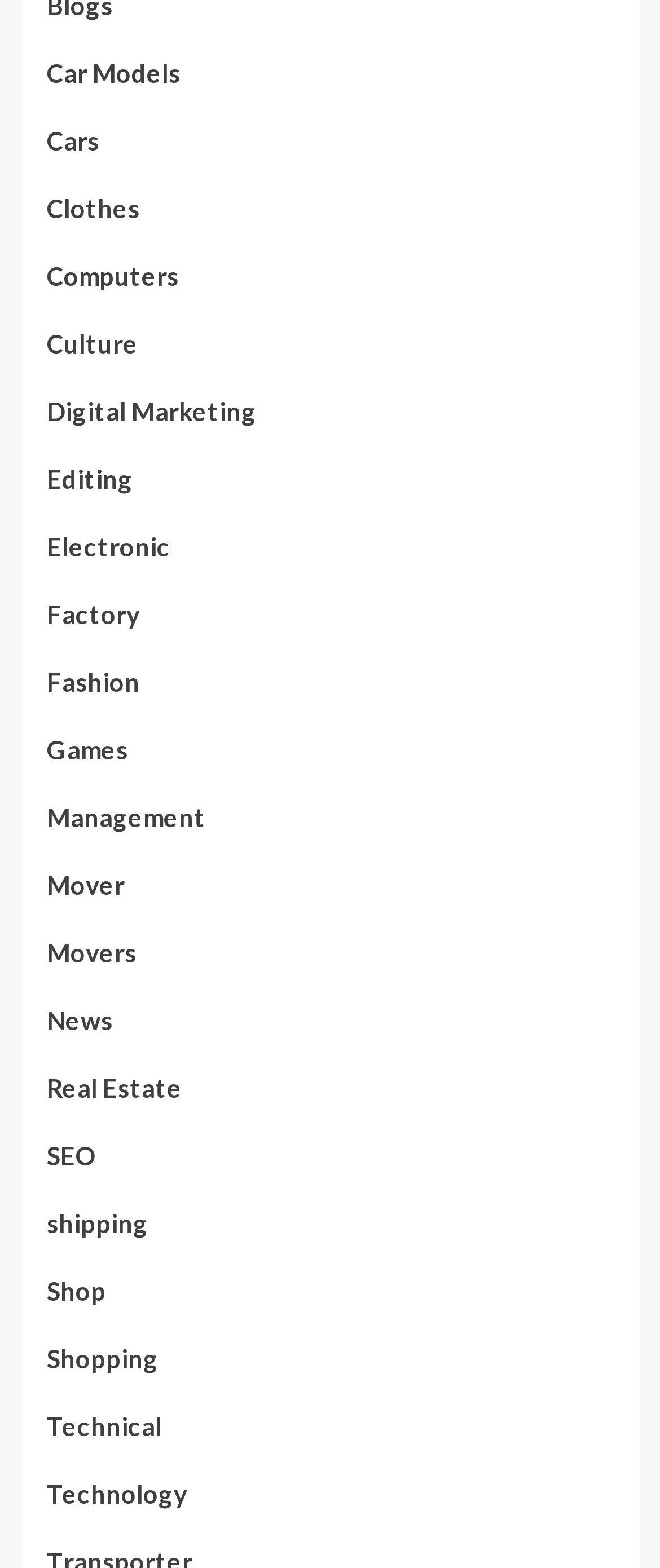Determine the bounding box coordinates for the HTML element described here: "Culture".

[0.071, 0.206, 0.209, 0.248]